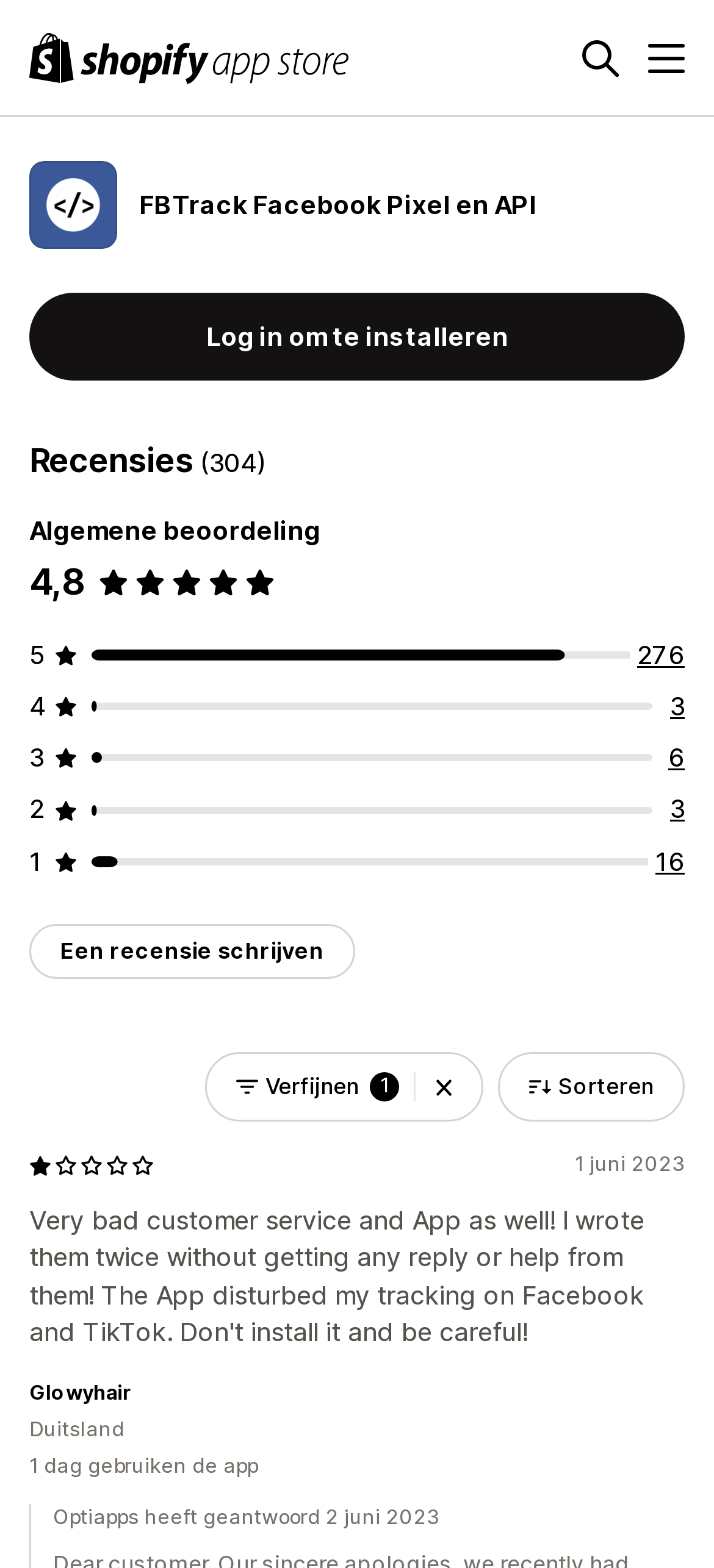Please identify the bounding box coordinates of the clickable area that will fulfill the following instruction: "Click the 'Log in om te installeren' button". The coordinates should be in the format of four float numbers between 0 and 1, i.e., [left, top, right, bottom].

[0.041, 0.187, 0.959, 0.243]